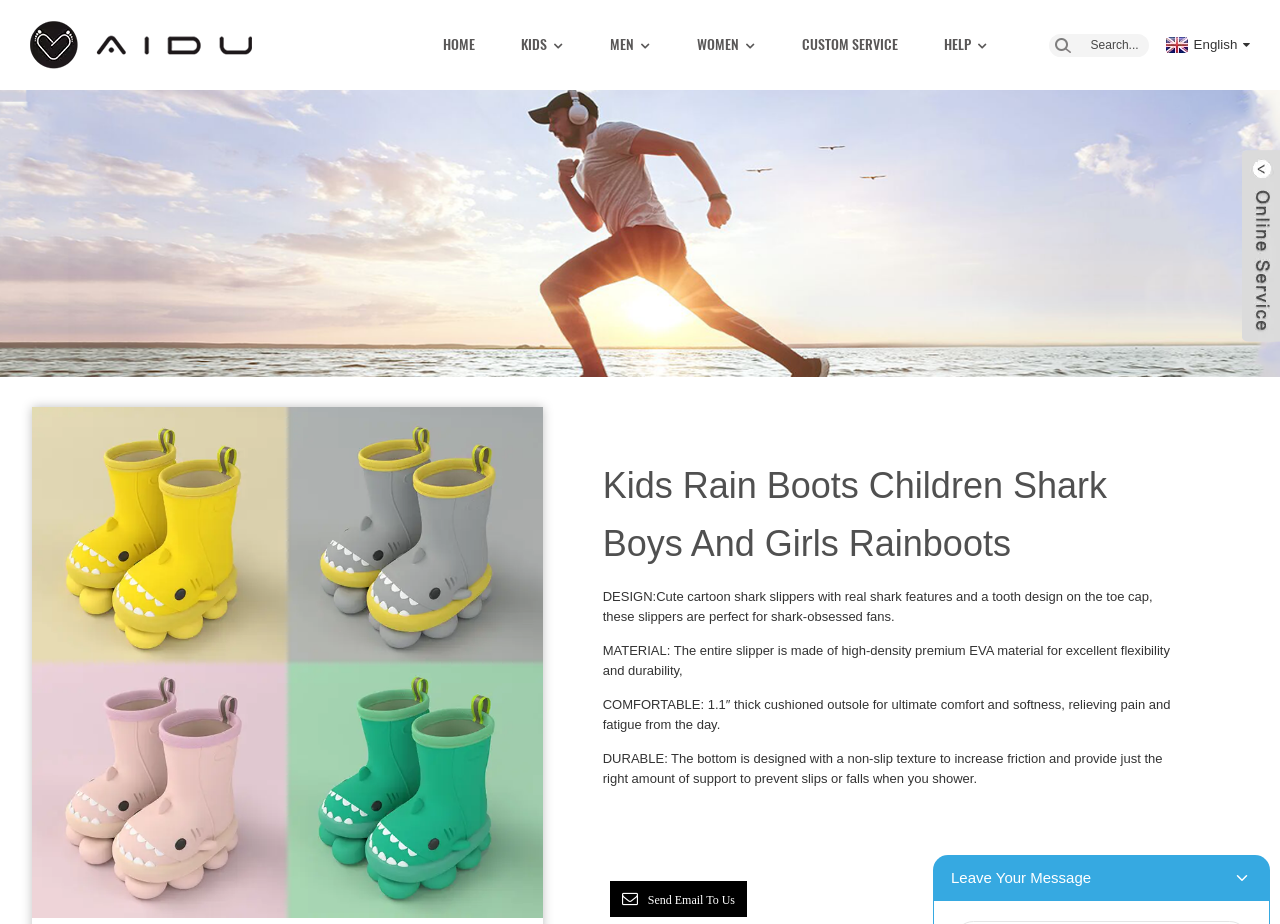Please reply to the following question using a single word or phrase: 
What is the main product featured on this webpage?

Shark Rain Boots